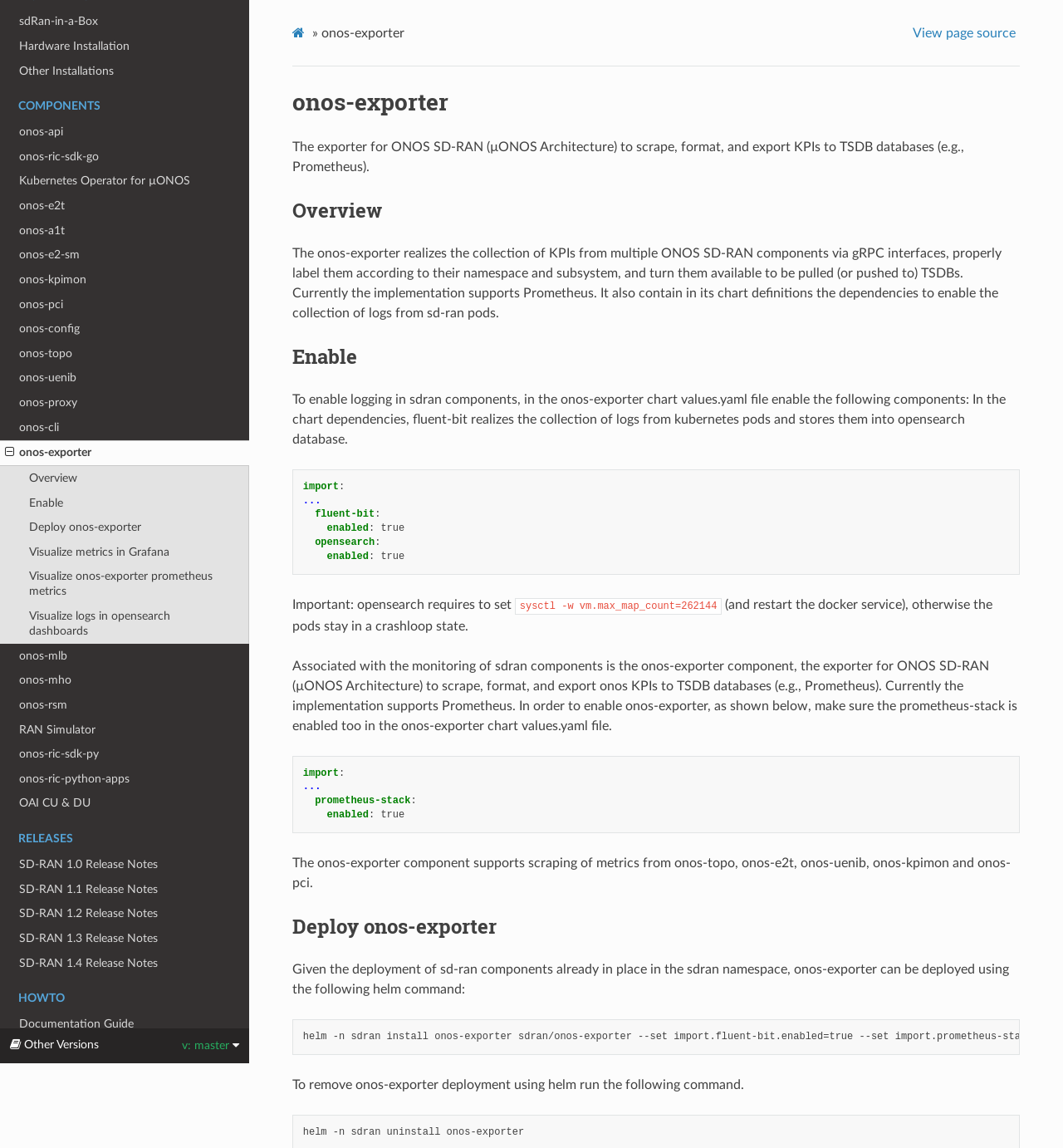Offer a detailed account of what is visible on the webpage.

The webpage is a documentation page for onos-exporter, a component of SD-RAN (µONOS Architecture). At the top, there are several links to other related pages, including "sdRan-in-a-Box", "Hardware Installation", and "Other Installations". Below these links, there is a heading "COMPONENTS" followed by a list of links to various components, such as "onos-api", "onos-ric-sdk-go", and "onos-e2t".

Further down the page, there is a link to "Overview" and several other links related to deploying and visualizing metrics in Grafana and Prometheus. There are also links to other components, such as "onos-mlb", "onos-mho", and "RAN Simulator".

The page also has several headings, including "RELEASES", "HOWTO", and "Overview", "Enable", and "Deploy onos-exporter". Under these headings, there are links to release notes, documentation guides, and instructions on how to enable and deploy onos-exporter.

In the main content area, there is a detailed description of onos-exporter, including its functionality and how it collects KPIs from multiple ONOS SD-RAN components via gRPC interfaces. There are also instructions on how to enable logging in sdRan components and how to configure the onos-exporter chart values.yaml file.

The page also includes code snippets and configuration examples, such as how to enable fluent-bit and opensearch in the onos-exporter chart values.yaml file. Additionally, there are important notes and warnings, such as the requirement to set sysctl vm.max_map_count=262144 for opensearch to work properly.